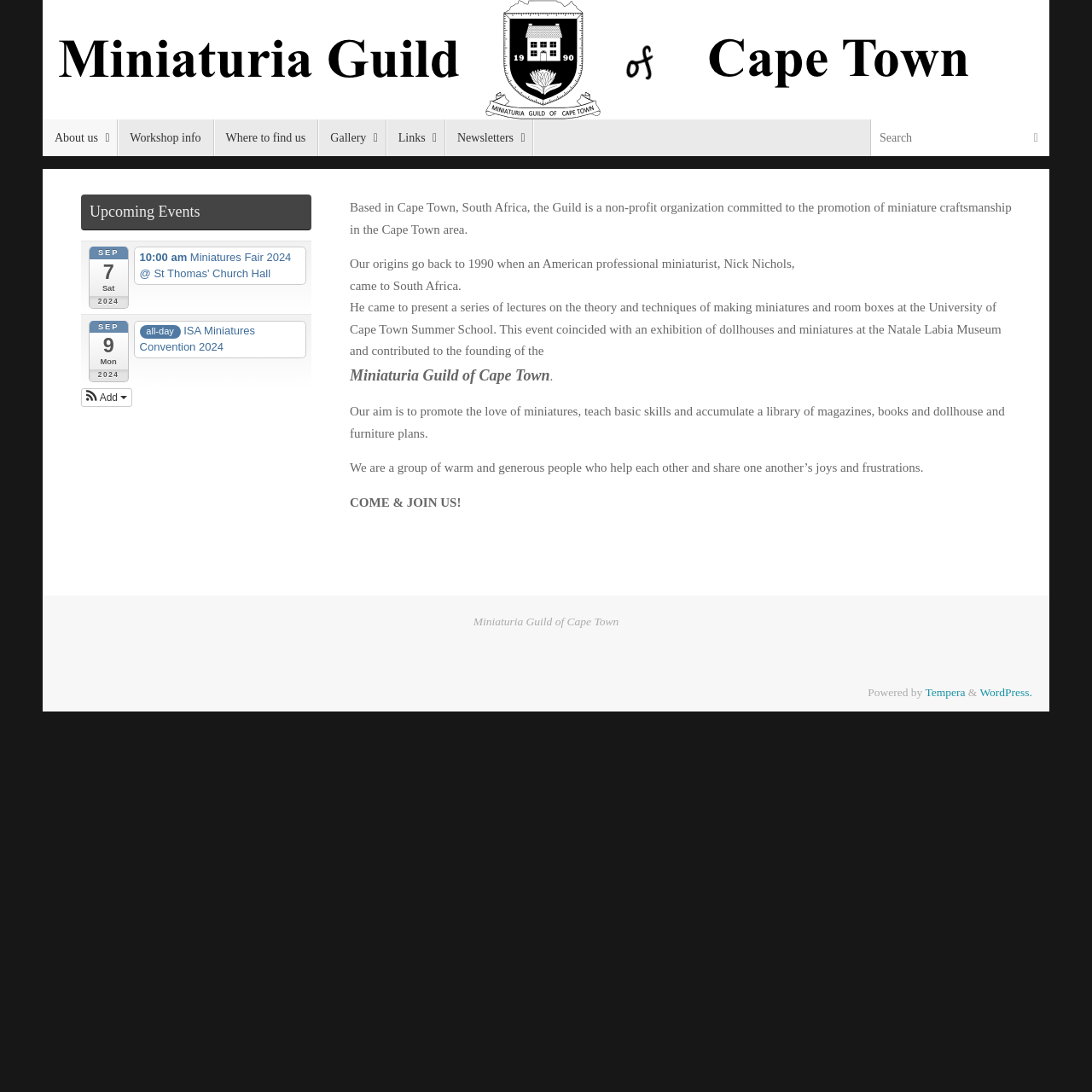Identify the bounding box coordinates of the specific part of the webpage to click to complete this instruction: "Learn about the guild".

[0.09, 0.109, 0.108, 0.143]